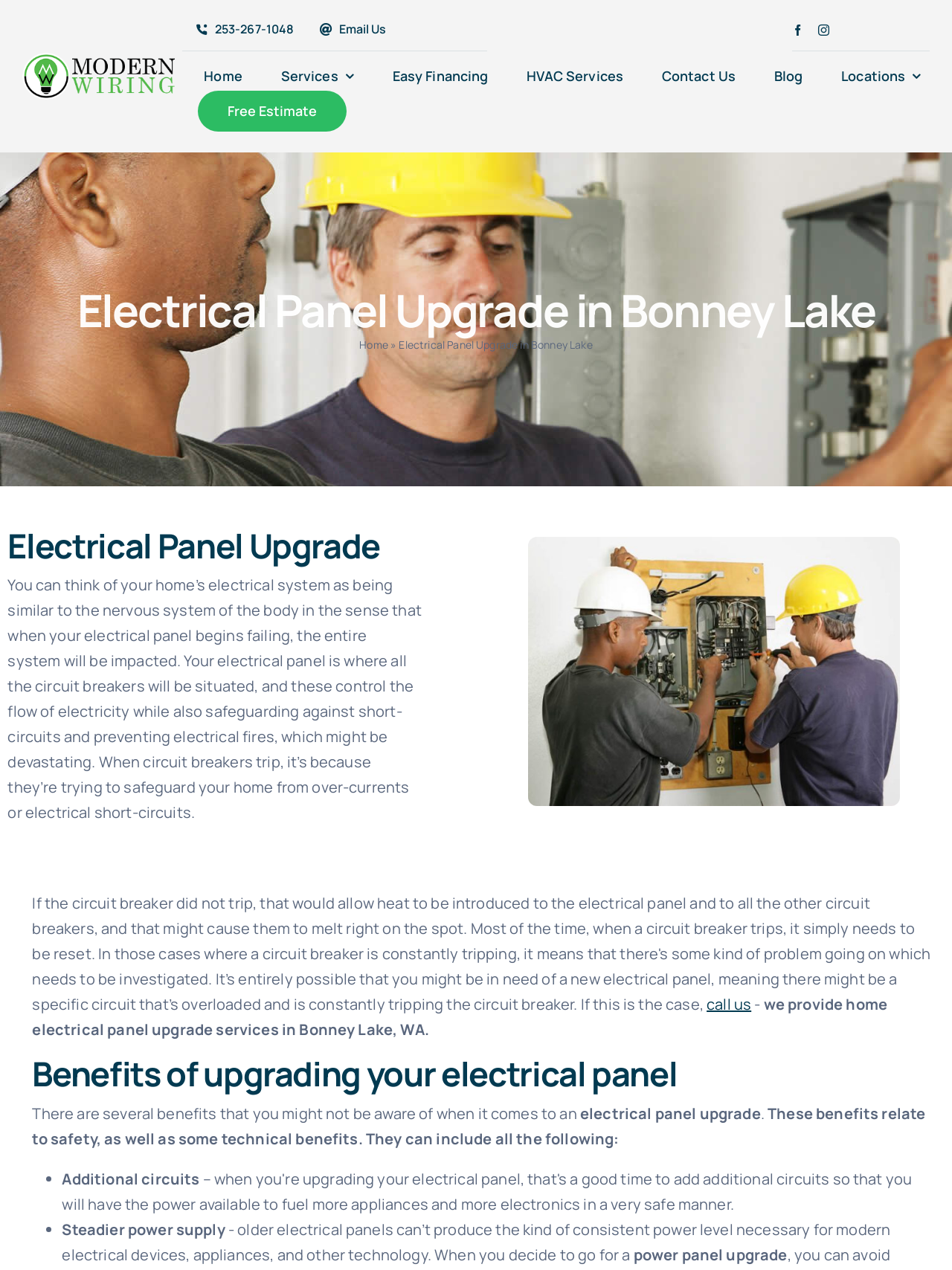Describe all the key features and sections of the webpage thoroughly.

The webpage is about electrical panel upgrades in Bonney Lake, with a focus on the services provided by a professional team. At the top left corner, there is a logo of Modern Wiring Electrical, accompanied by a navigation menu with links to various pages, including Home, Services, Easy Financing, HVAC Services, Contact Us, Blog, and Locations. 

Below the navigation menu, there is a page title bar with a heading that reads "Electrical Panel Upgrade in Bonney Lake". On the same line, there is a link to the Home page, followed by a right arrow symbol. 

Further down, there is a heading that reads "Electrical Panel Upgrade", followed by a paragraph of text that explains the importance of electrical panels in homes and the consequences of failing panels. 

To the right of the paragraph, there is an image of electricians working on an electrical panel upgrade. Below the image, there is a call-to-action link that reads "call us", followed by a hyphen and a sentence that describes the services provided by the company. 

The next section is headed "Benefits of upgrading your electrical panel", followed by a paragraph of text that lists the benefits of upgrading, including safety and technical benefits. Below the paragraph, there is a list of bullet points, each starting with a dot, that outlines the specific benefits, including additional circuits and a steadier power supply.